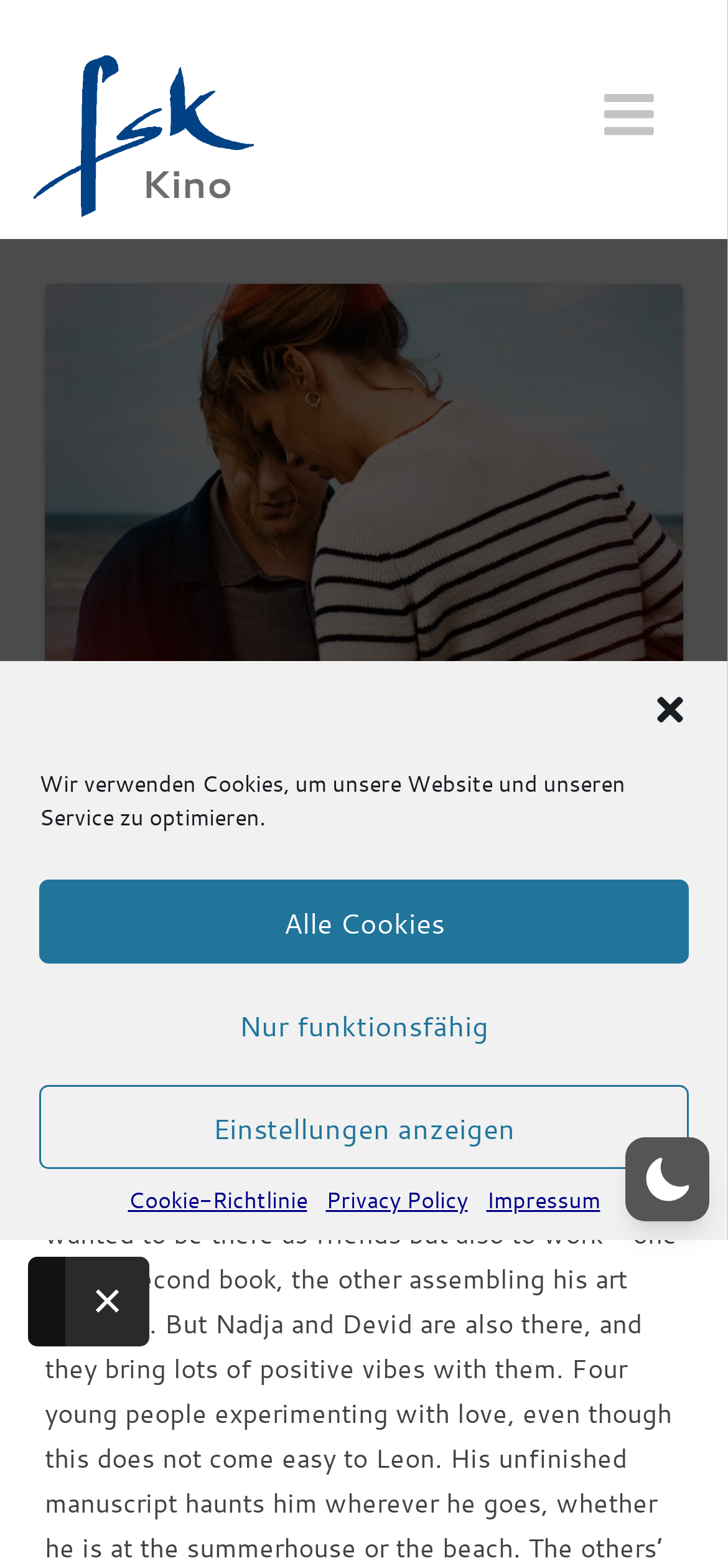What is the name of the film?
Using the image as a reference, give a one-word or short phrase answer.

Roter Himmel